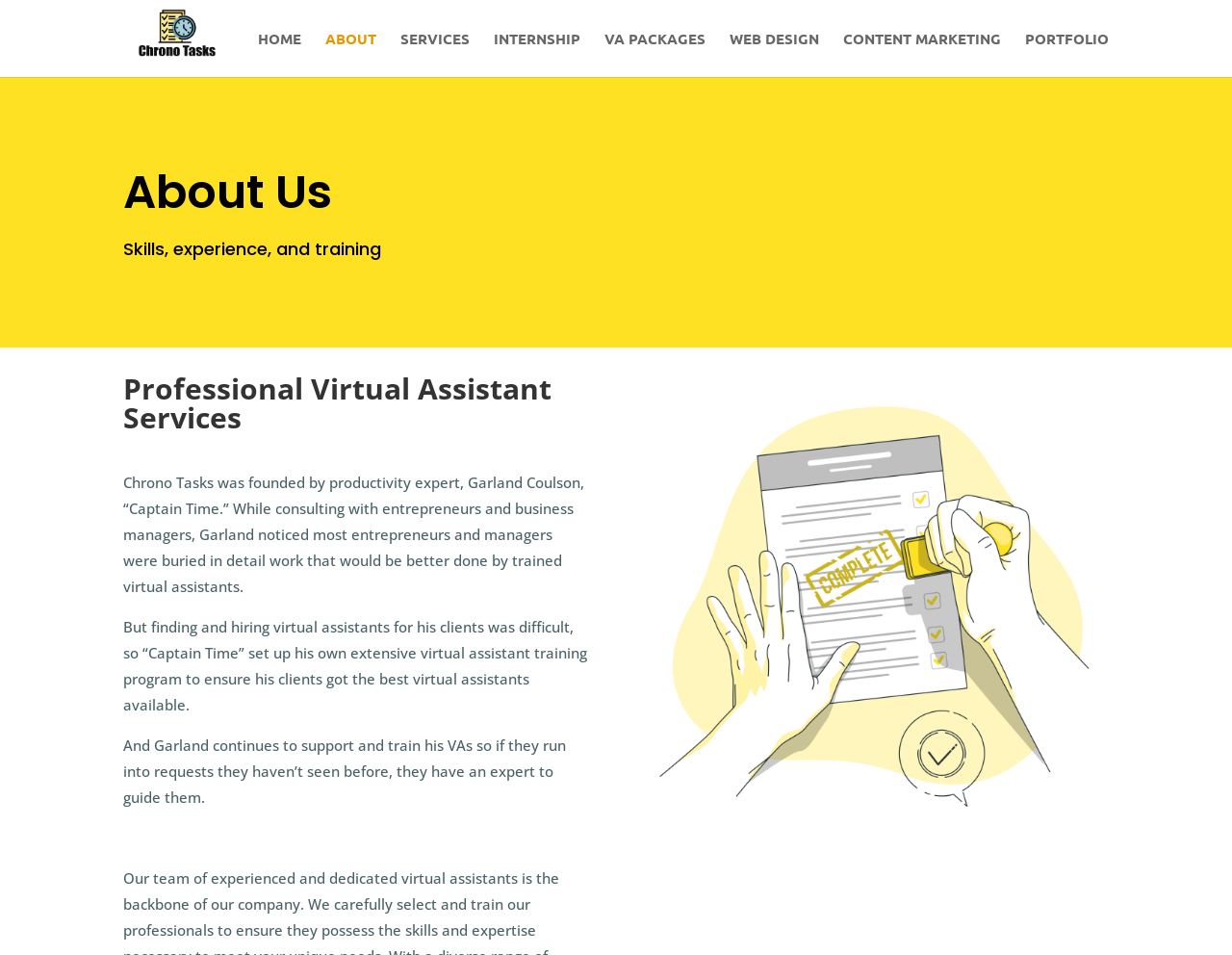Pinpoint the bounding box coordinates of the element you need to click to execute the following instruction: "read about virtual assistant services". The bounding box should be represented by four float numbers between 0 and 1, in the format [left, top, right, bottom].

[0.1, 0.392, 0.478, 0.463]